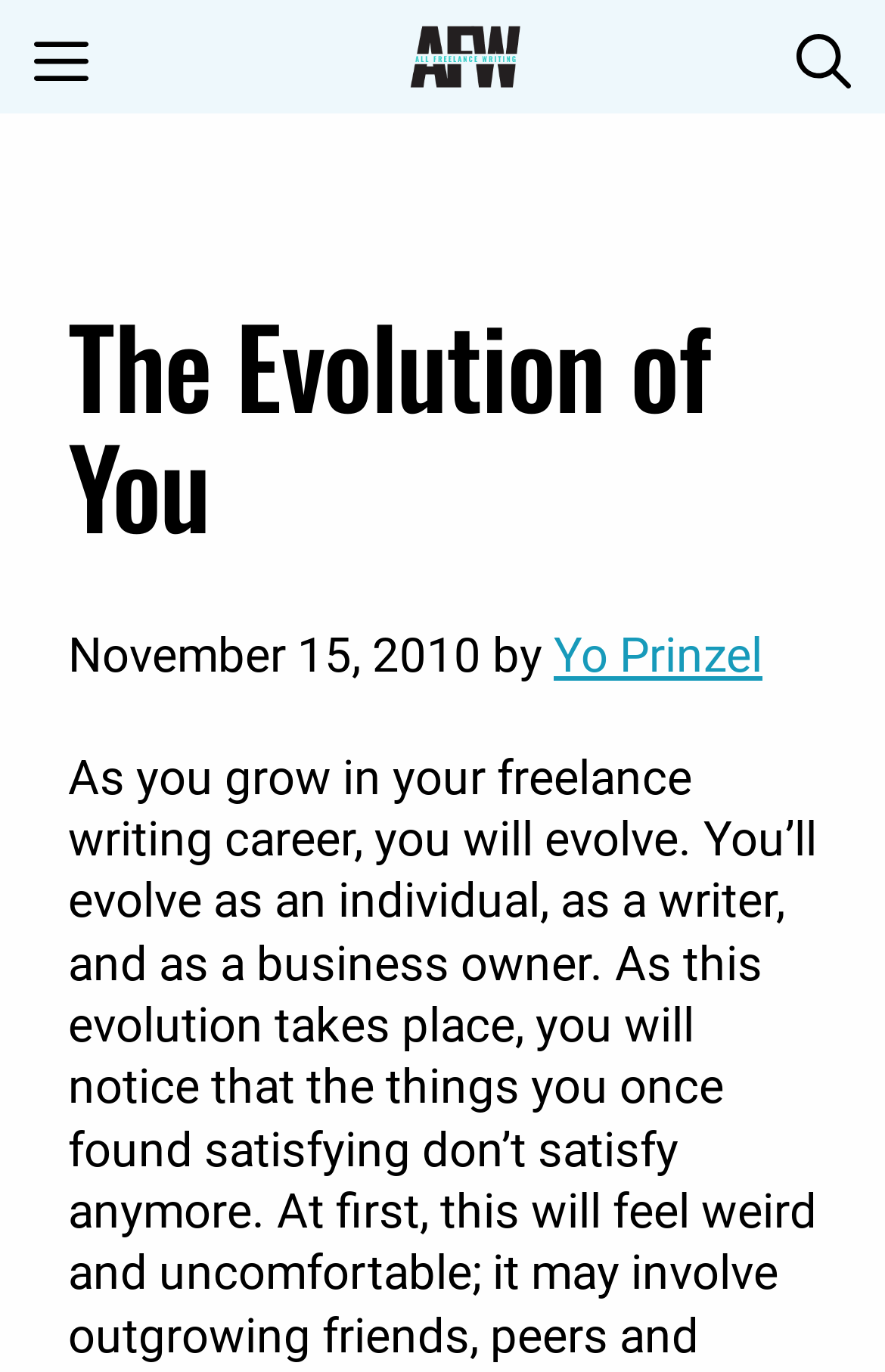Describe every aspect of the webpage comprehensively.

The webpage is titled "The Evolution of You (as a Writer)" and appears to be a blog post or article. At the top left corner, there is a button labeled "Menu" that, when expanded, controls a mobile menu. To the right of the menu button, there is a link to "All Freelance Writing" accompanied by an image with the same name. On the top right corner, there is a link to "Open Search Bar".

Below the top navigation elements, there is a header section that spans most of the width of the page. Within this section, there is a heading that reads "The Evolution of You", followed by a timestamp indicating that the post was published on November 15, 2010. The author's name, "Yo Prinzel", is linked and appears to the right of the timestamp.